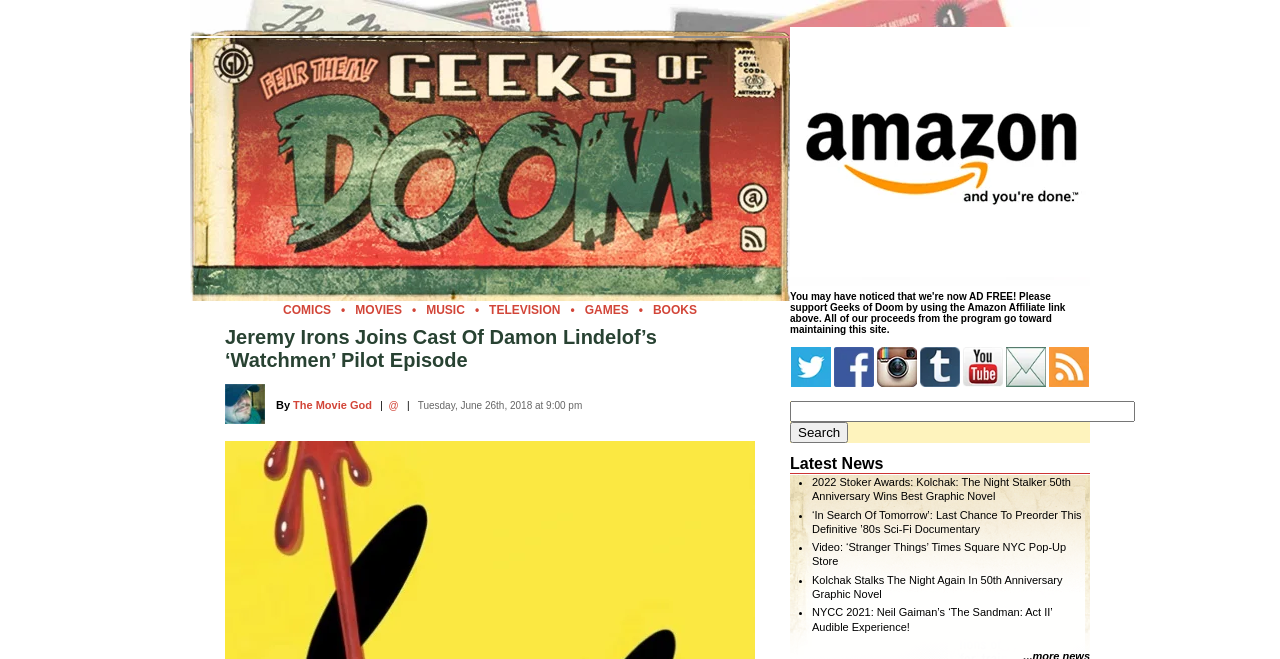Find the bounding box coordinates of the element to click in order to complete the given instruction: "Click on The Movie God."

[0.229, 0.605, 0.291, 0.624]